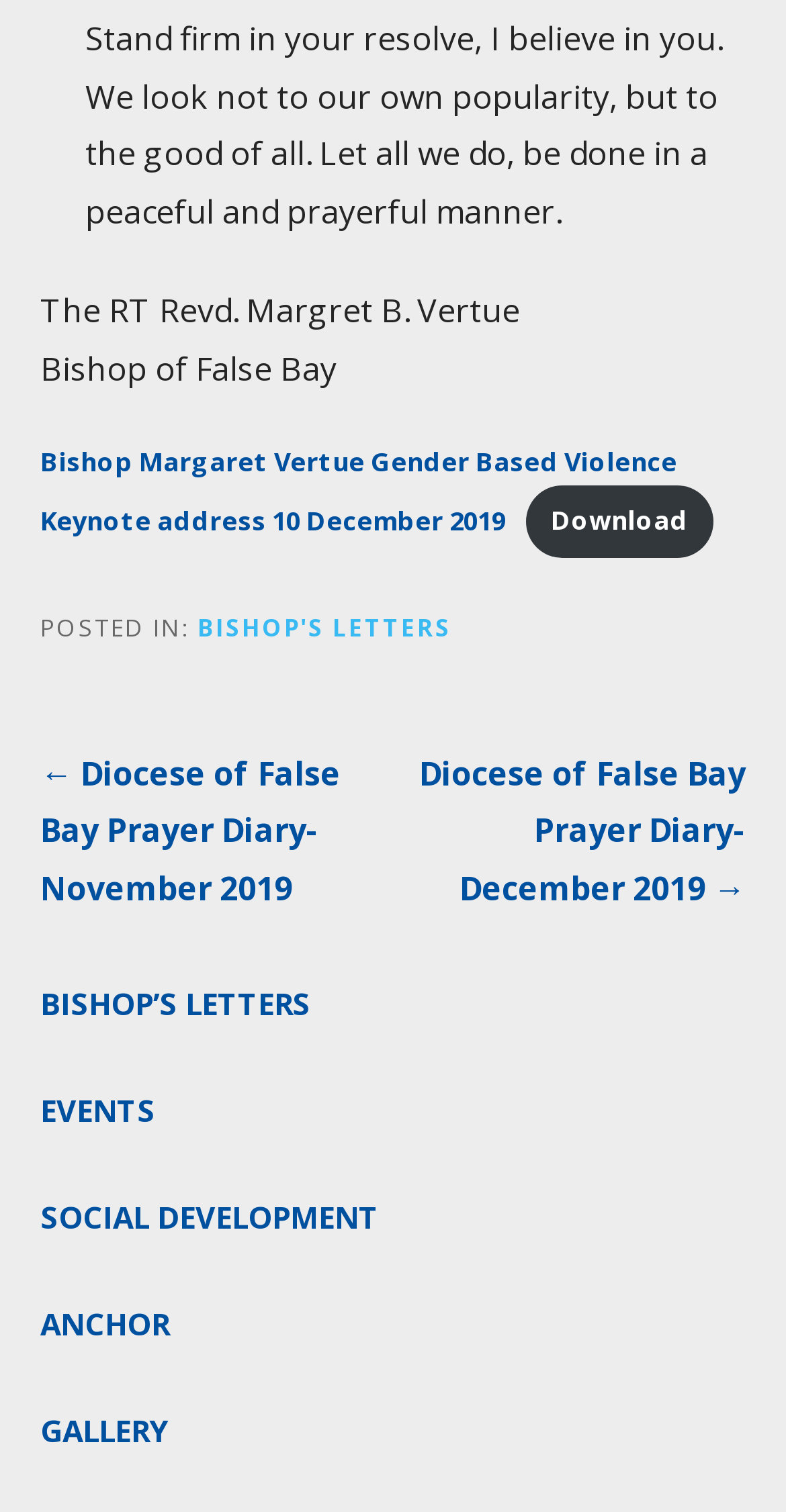How many navigation menu items are there?
Based on the image, provide a one-word or brief-phrase response.

5